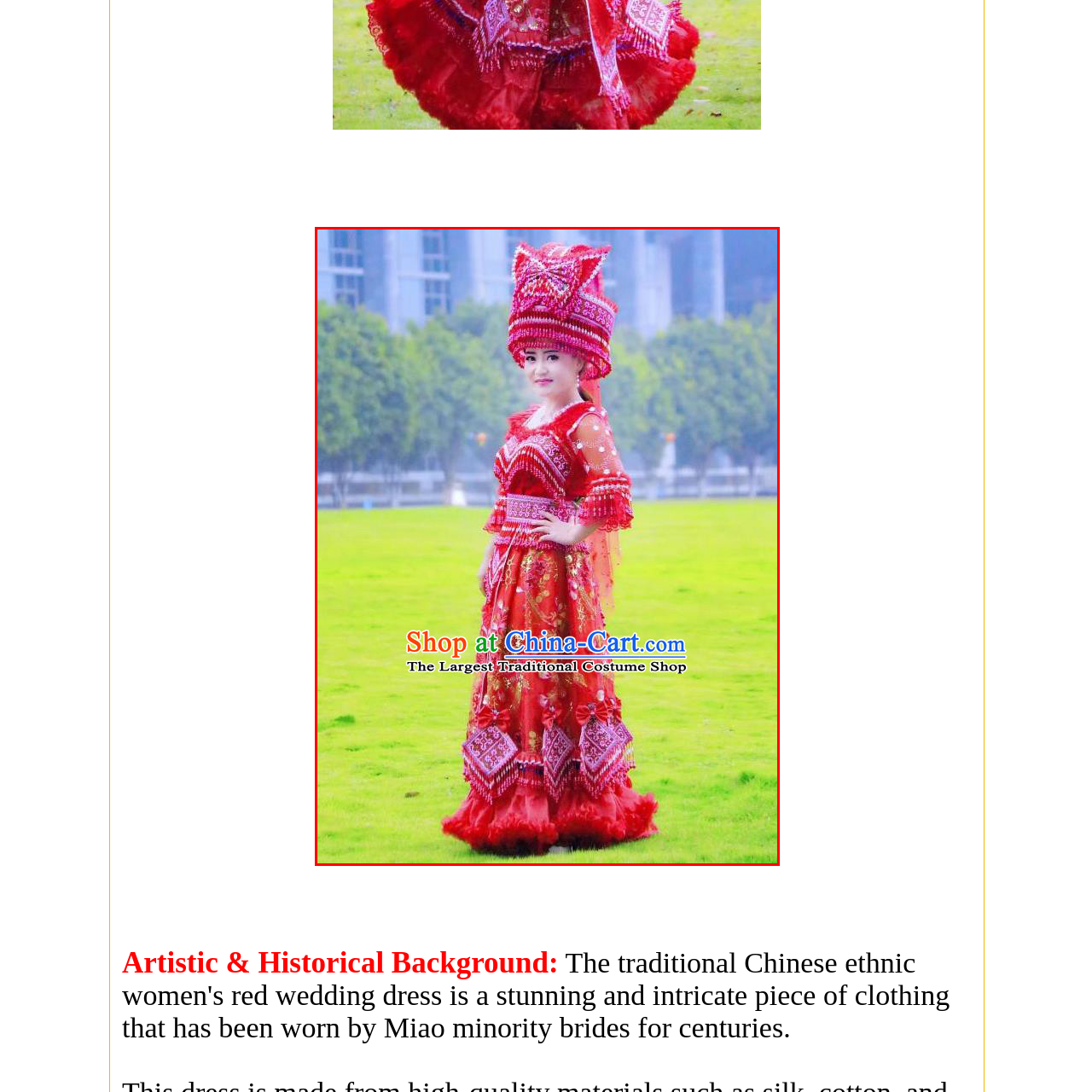Take a close look at the image outlined in red and answer the ensuing question with a single word or phrase:
What is the background of the image?

Lush green lawn and modern architecture